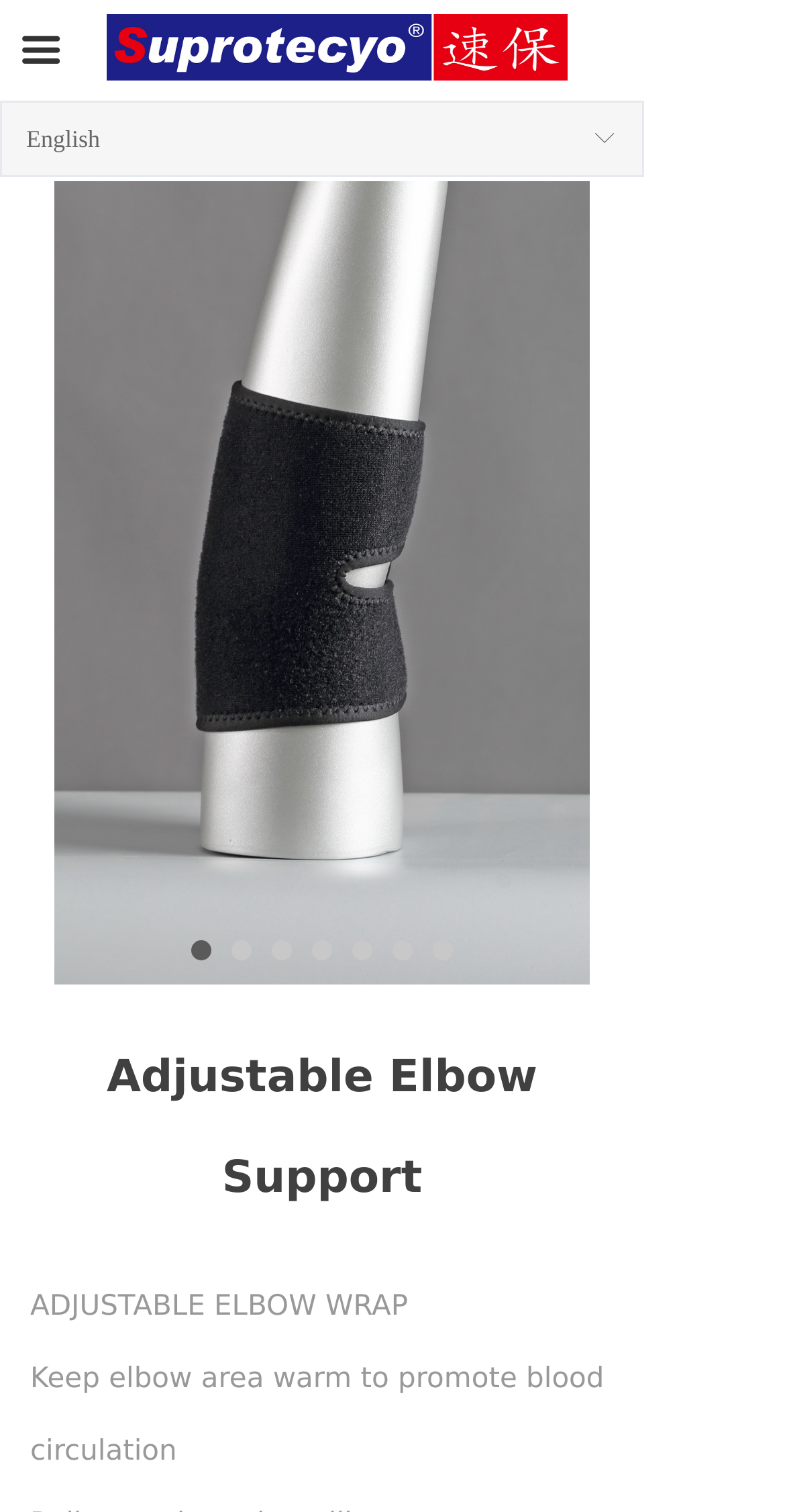What is the purpose of the adjustable elbow support?
Give a thorough and detailed response to the question.

Based on the webpage, the adjustable elbow support is designed to keep the elbow area warm, which in turn promotes blood circulation. This is evident from the text 'Keep elbow area warm to promote blood circulation'.